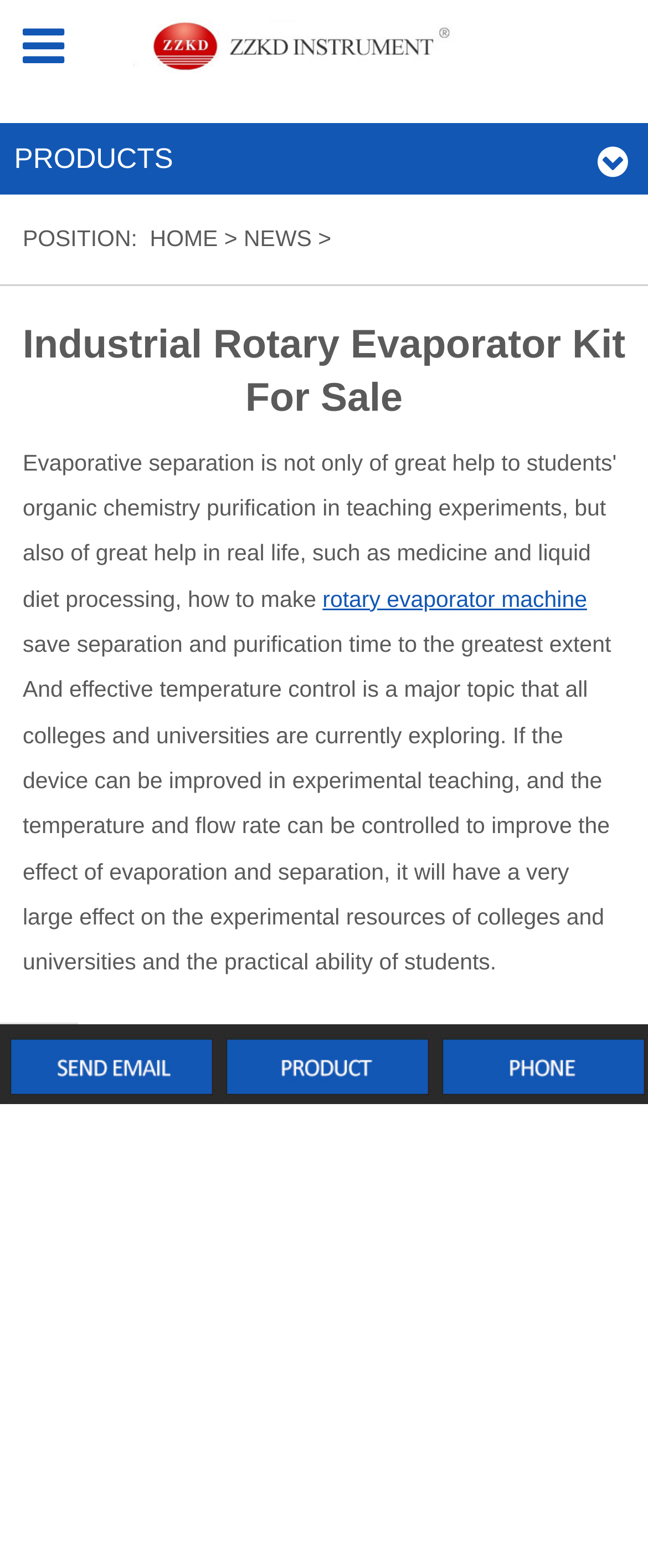Use a single word or phrase to answer the question:
What is the purpose of the rotary evaporator?

Separation and purification